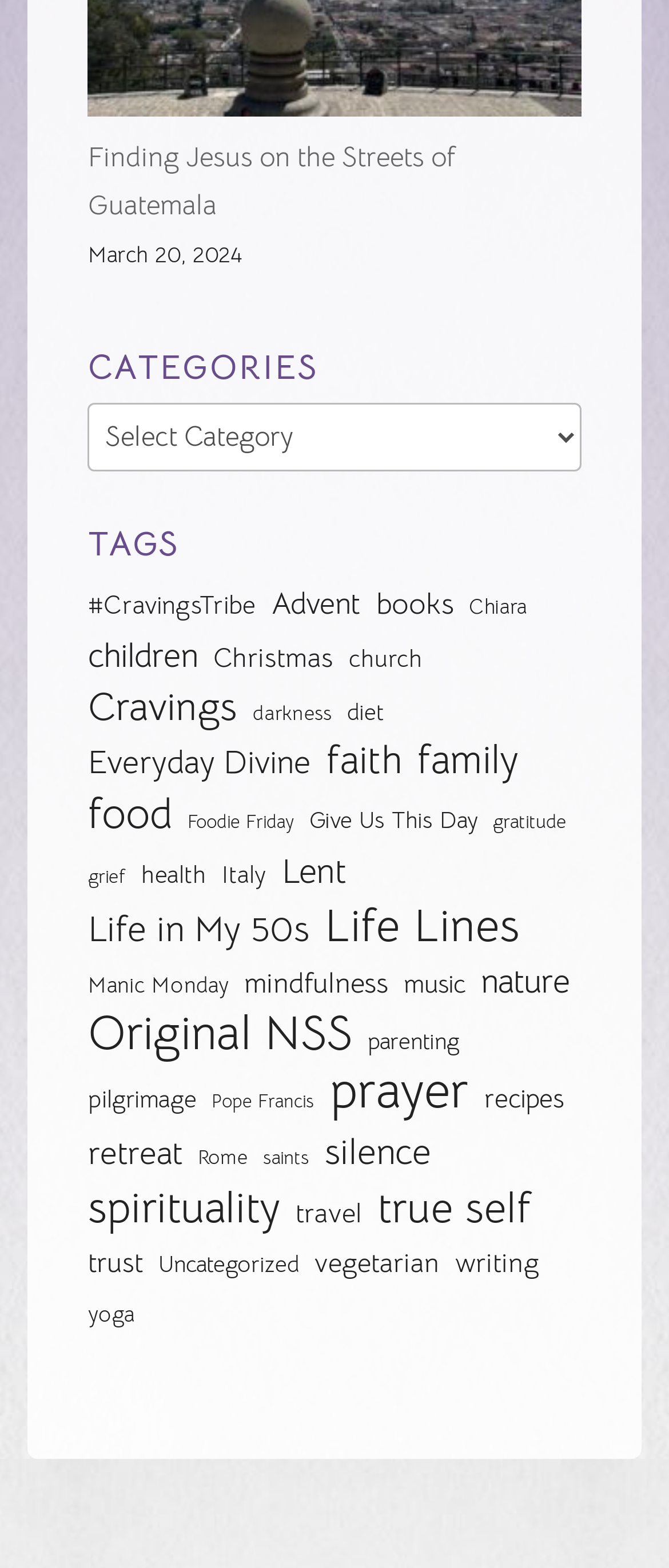Please answer the following question using a single word or phrase: How many categories are listed on the webpage?

49 categories